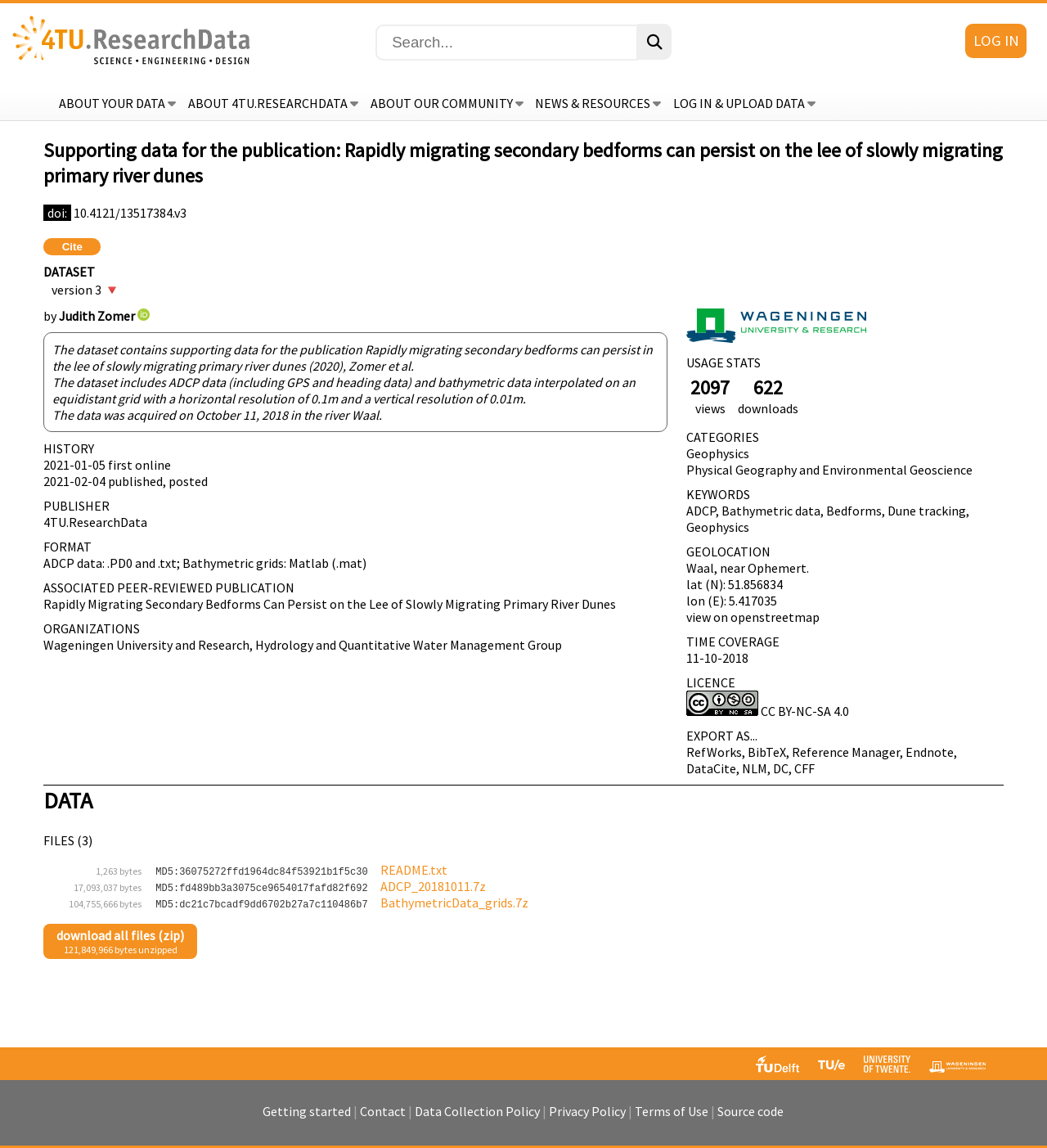Pinpoint the bounding box coordinates of the element you need to click to execute the following instruction: "Search". The bounding box should be represented by four float numbers between 0 and 1, in the format [left, top, right, bottom].

[0.358, 0.021, 0.609, 0.053]